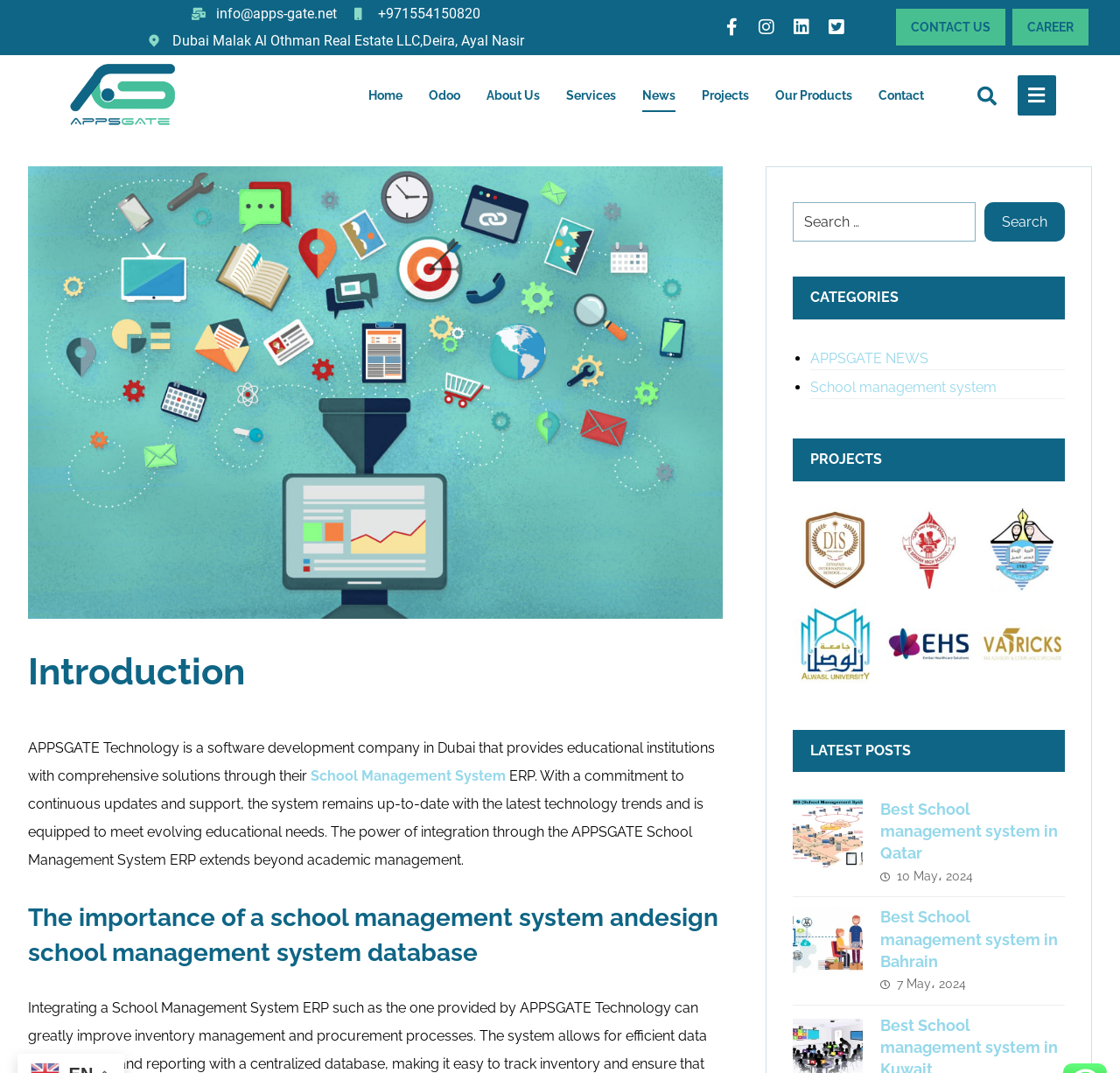Find the bounding box coordinates of the element's region that should be clicked in order to follow the given instruction: "Check the FAQs". The coordinates should consist of four float numbers between 0 and 1, i.e., [left, top, right, bottom].

None